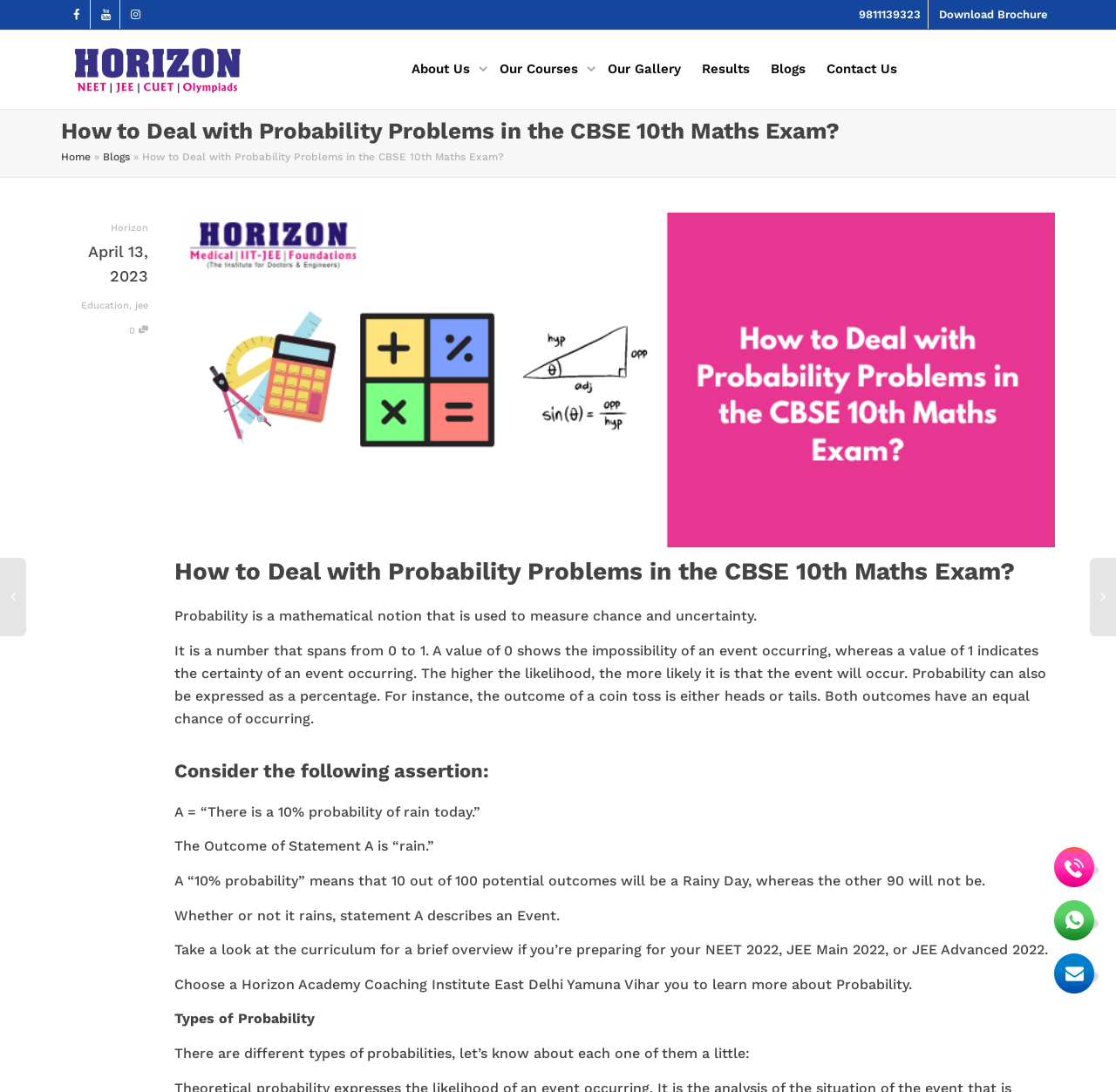Locate the bounding box coordinates of the segment that needs to be clicked to meet this instruction: "Visit About Us page".

[0.368, 0.028, 0.429, 0.098]